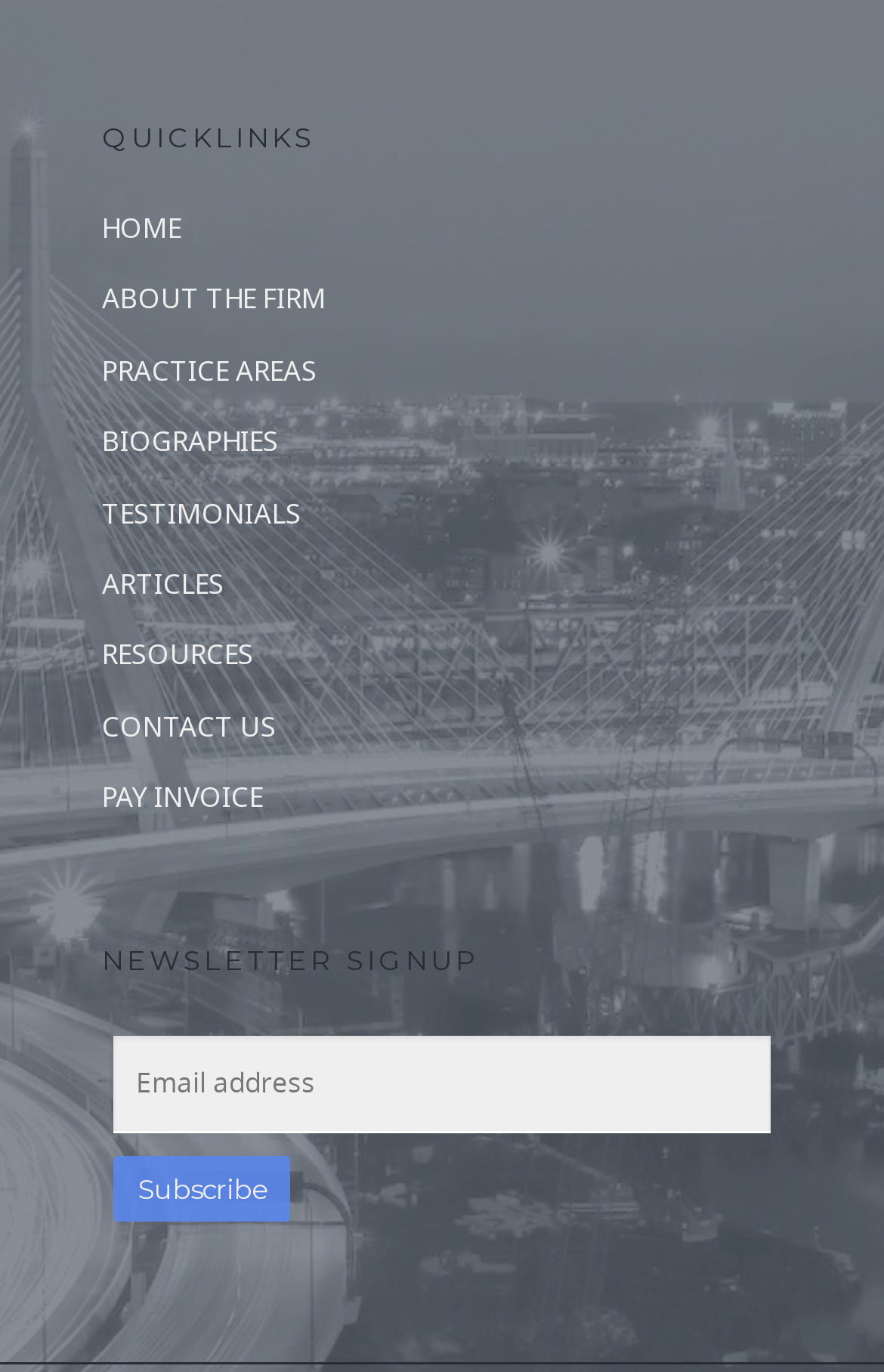Please identify the bounding box coordinates of the element on the webpage that should be clicked to follow this instruction: "view practice areas". The bounding box coordinates should be given as four float numbers between 0 and 1, formatted as [left, top, right, bottom].

[0.115, 0.251, 0.885, 0.289]